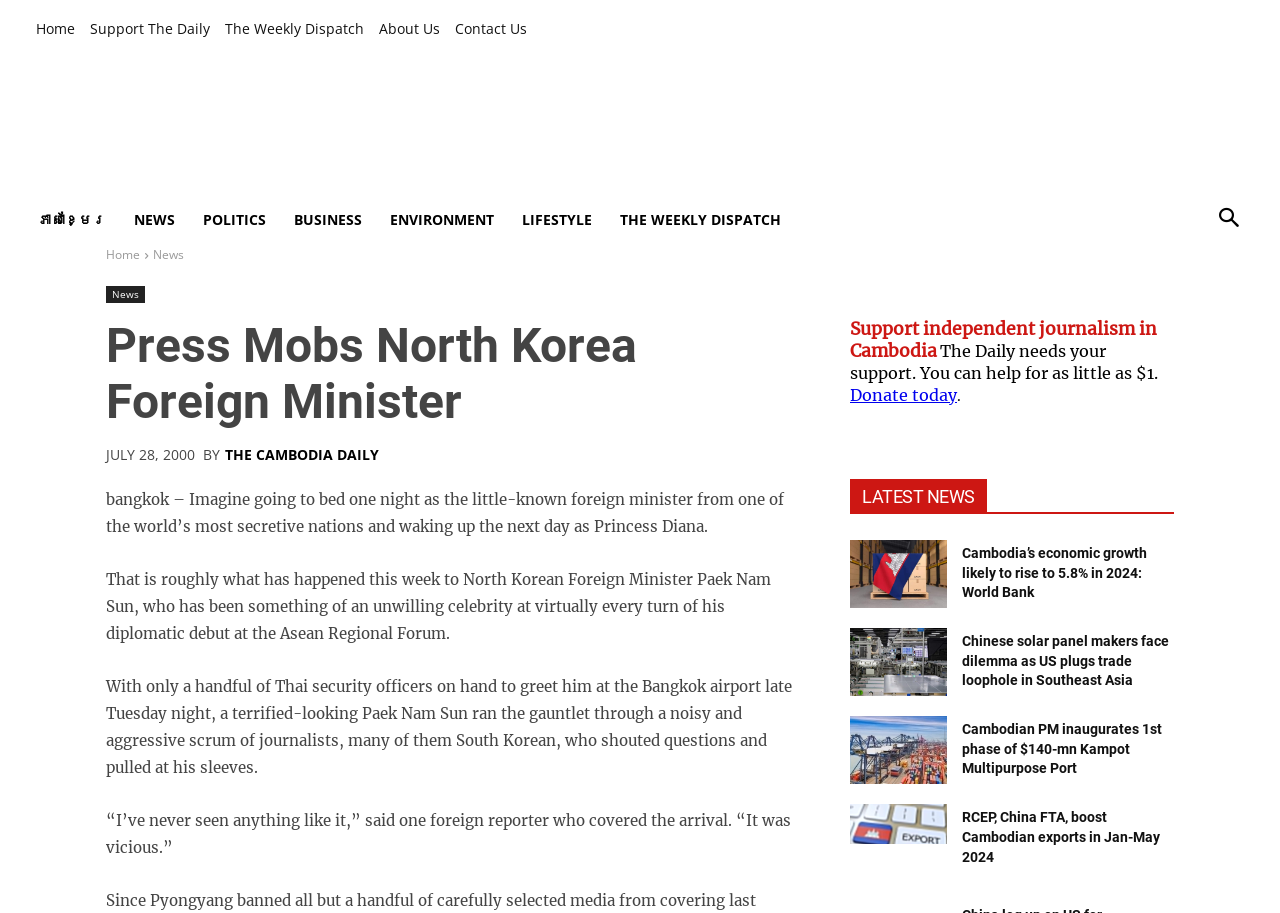Your task is to find and give the main heading text of the webpage.

Press Mobs North Korea Foreign Minister